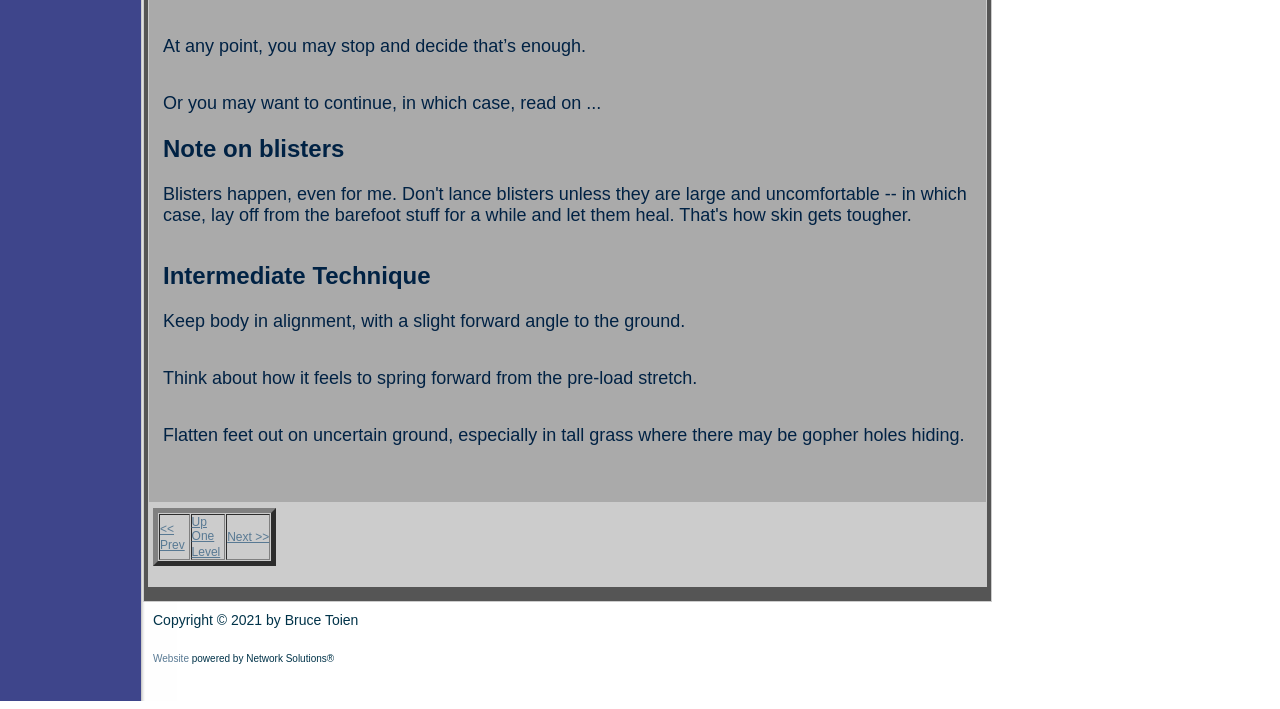Identify the bounding box coordinates for the UI element described as follows: "Next >>". Ensure the coordinates are four float numbers between 0 and 1, formatted as [left, top, right, bottom].

[0.177, 0.748, 0.21, 0.767]